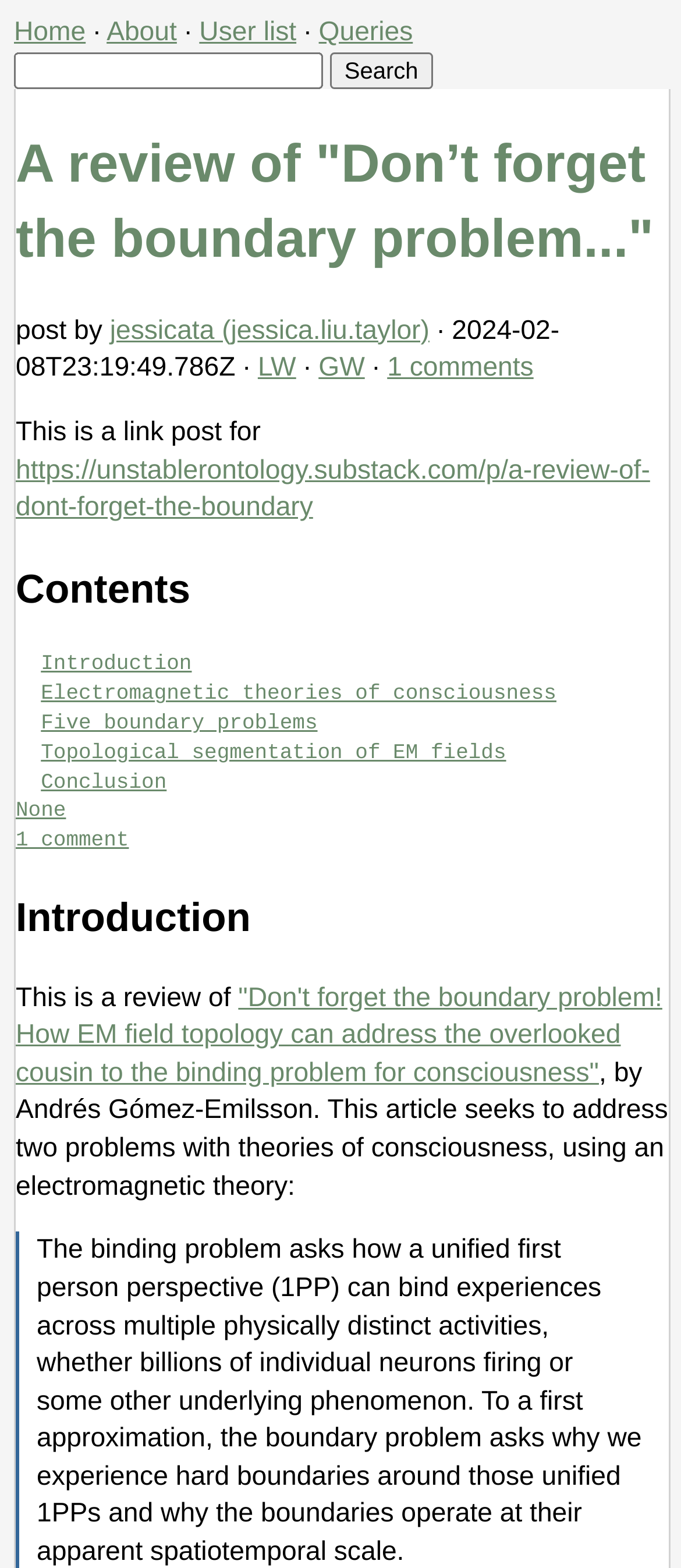Give a concise answer using one word or a phrase to the following question:
What is the date of the post?

2024-02-08T23:19:49.786Z